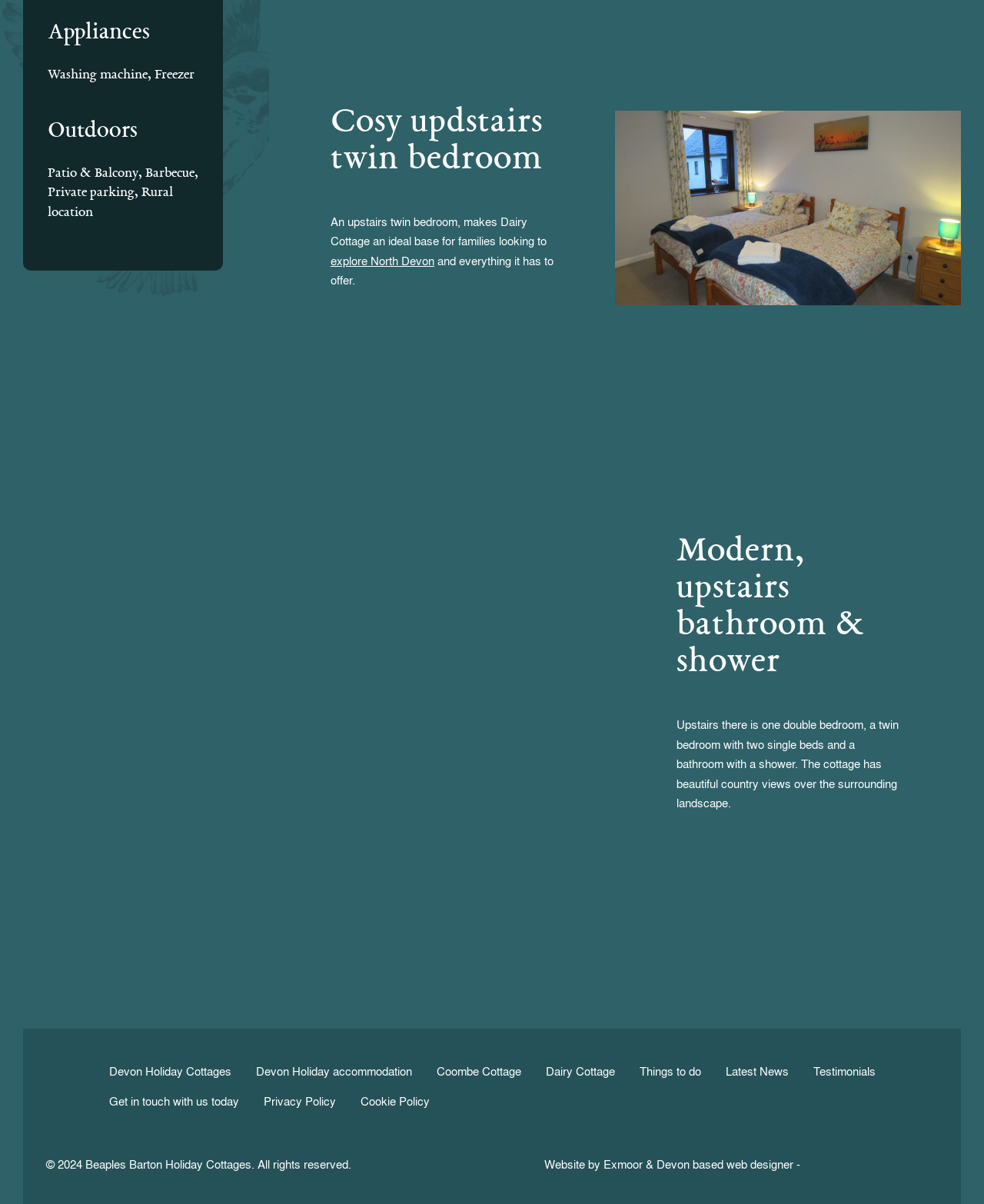Respond with a single word or phrase:
What is the name of the cottage?

Dairy Cottage